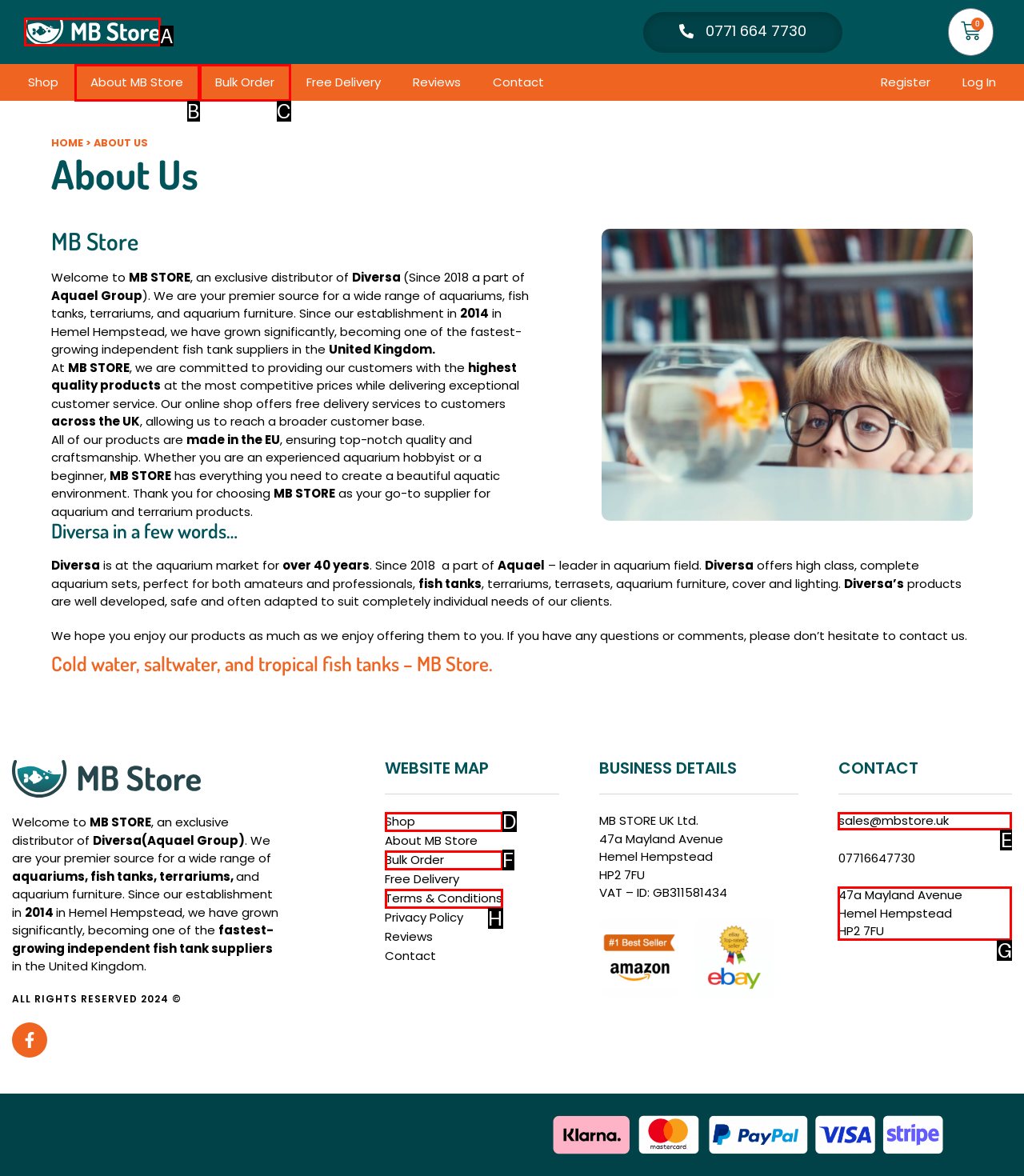Determine the option that best fits the description: About MB Store
Reply with the letter of the correct option directly.

B